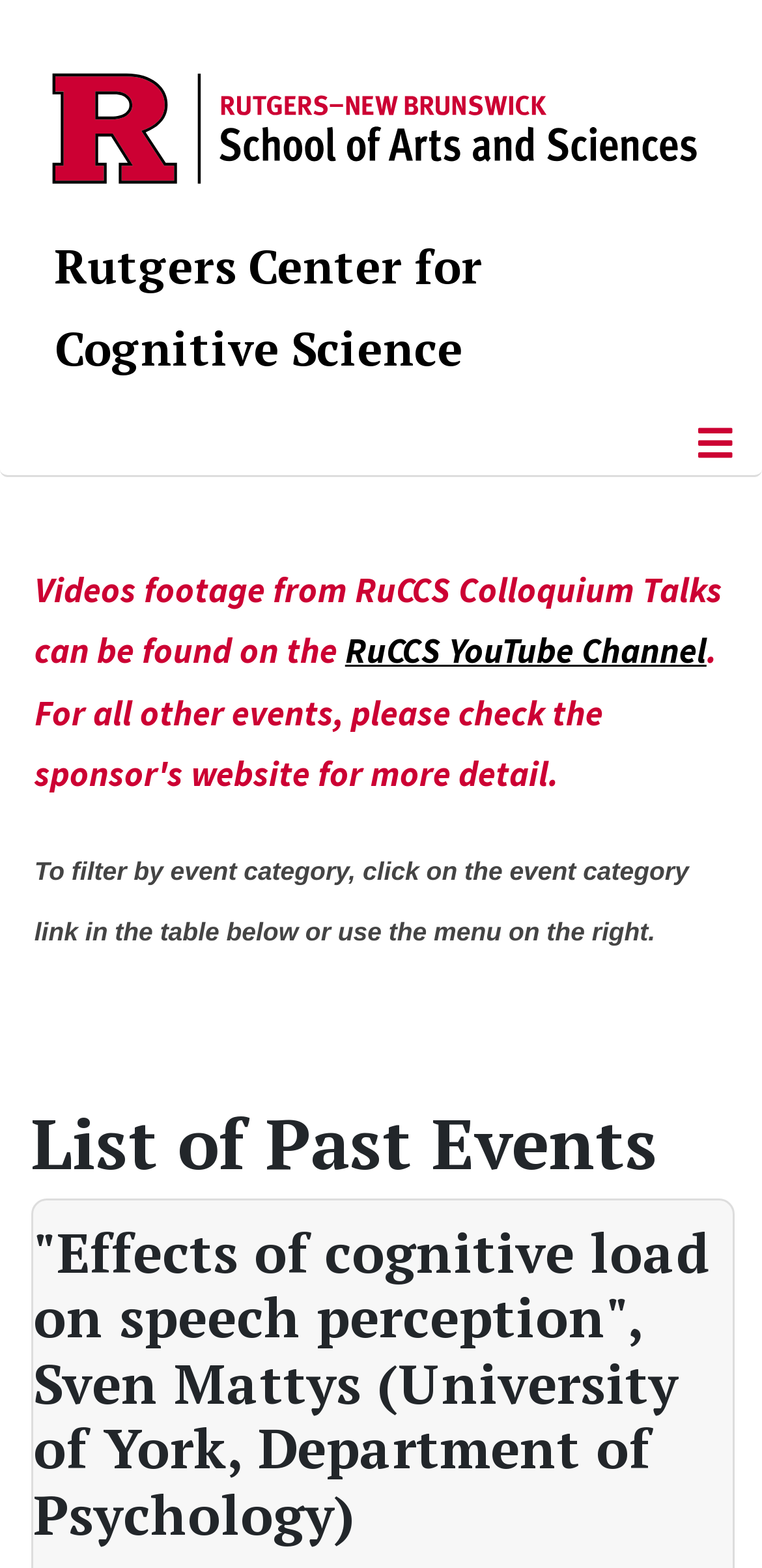Where can videos of RuCCS Colloquium Talks be found?
Provide a fully detailed and comprehensive answer to the question.

The answer can be found by looking at the text above the 'List of Past Events' section, which mentions that 'Videos footage from RuCCS Colloquium Talks can be found on the RuCCS YouTube Channel'. This suggests that videos of RuCCS Colloquium Talks can be found on the RuCCS YouTube Channel.